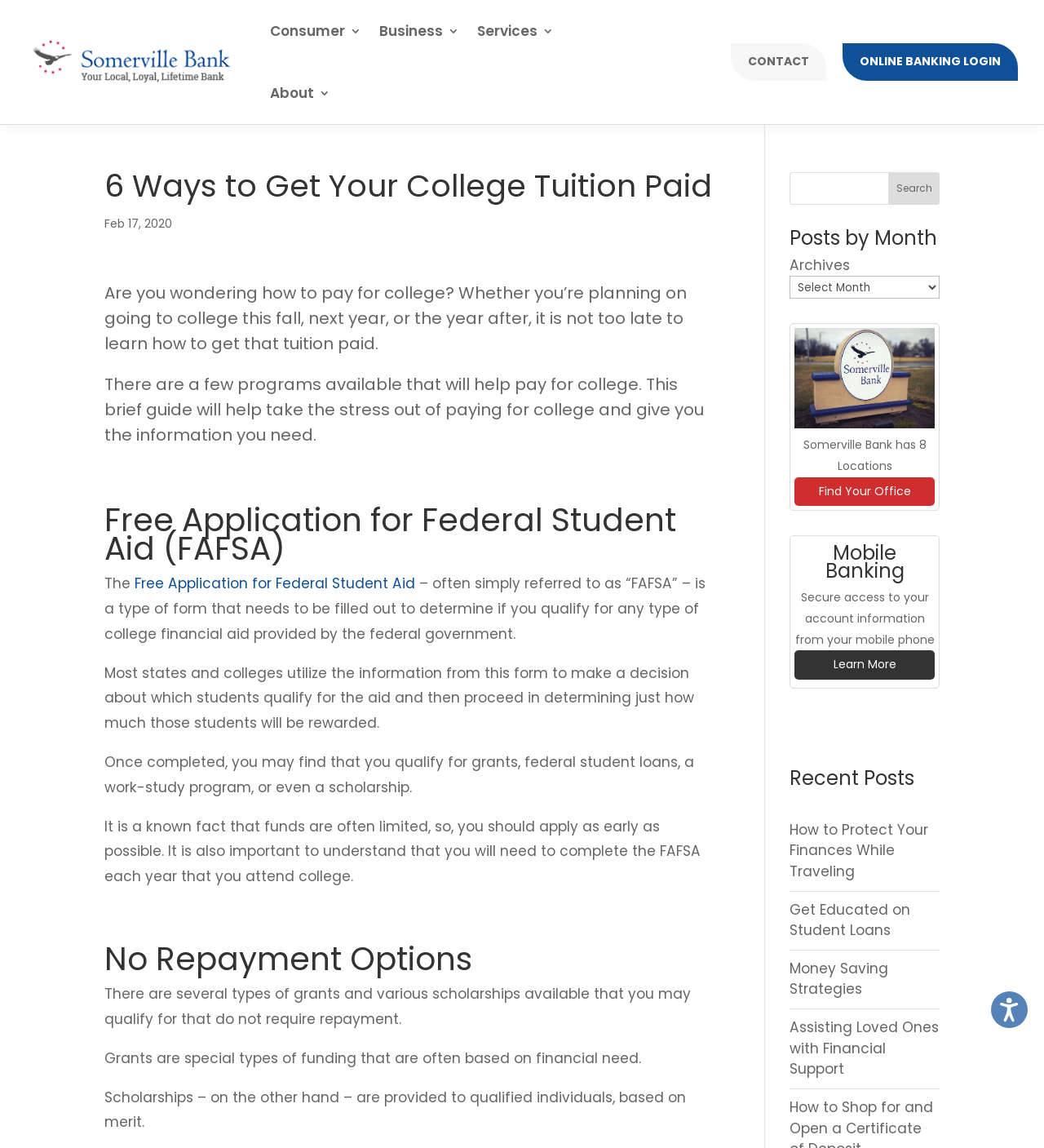Could you highlight the region that needs to be clicked to execute the instruction: "Contact Somerville Bank"?

[0.7, 0.038, 0.791, 0.07]